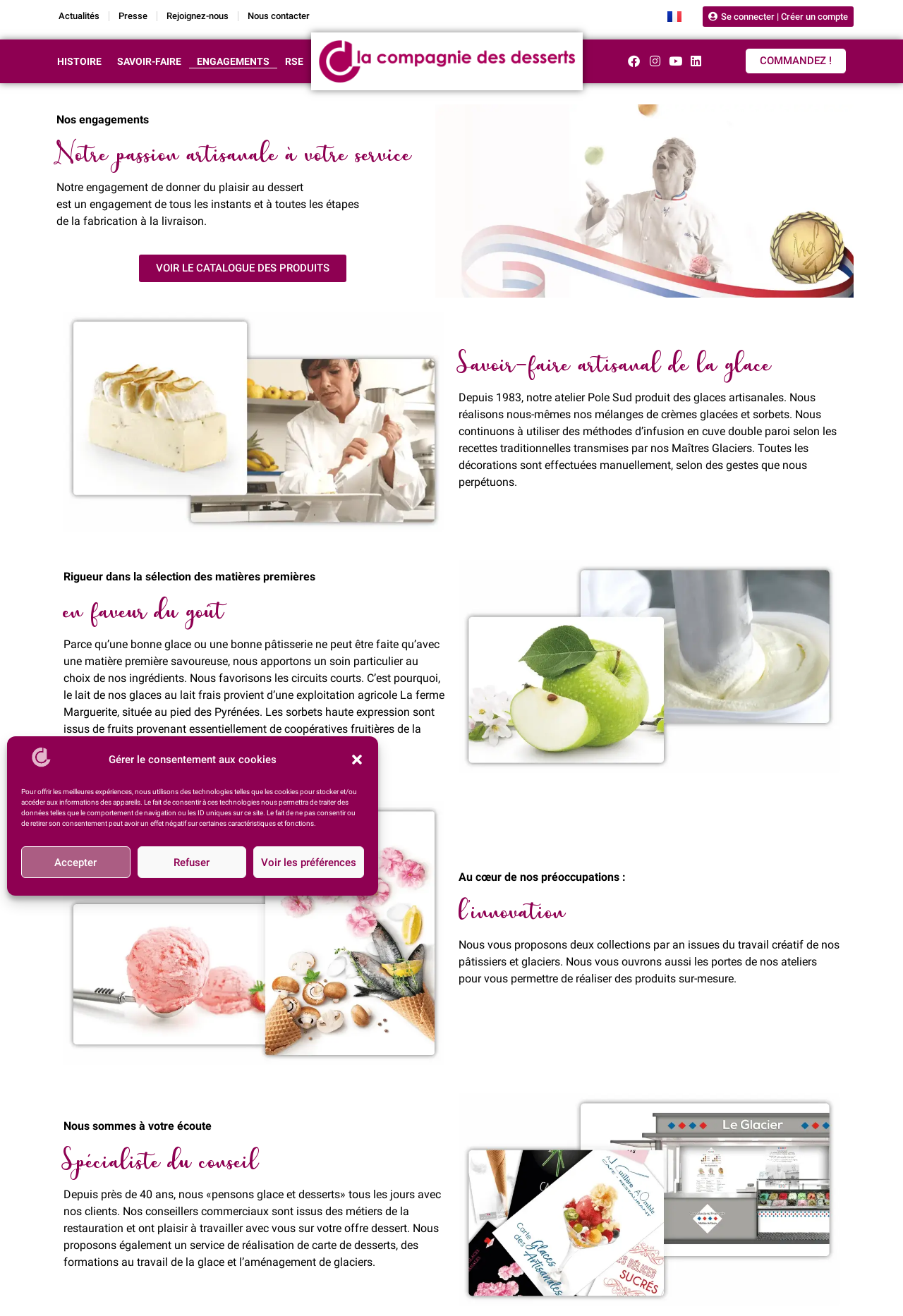Please specify the bounding box coordinates of the clickable region necessary for completing the following instruction: "Click on the 'Actualités' link". The coordinates must consist of four float numbers between 0 and 1, i.e., [left, top, right, bottom].

[0.055, 0.0, 0.12, 0.025]